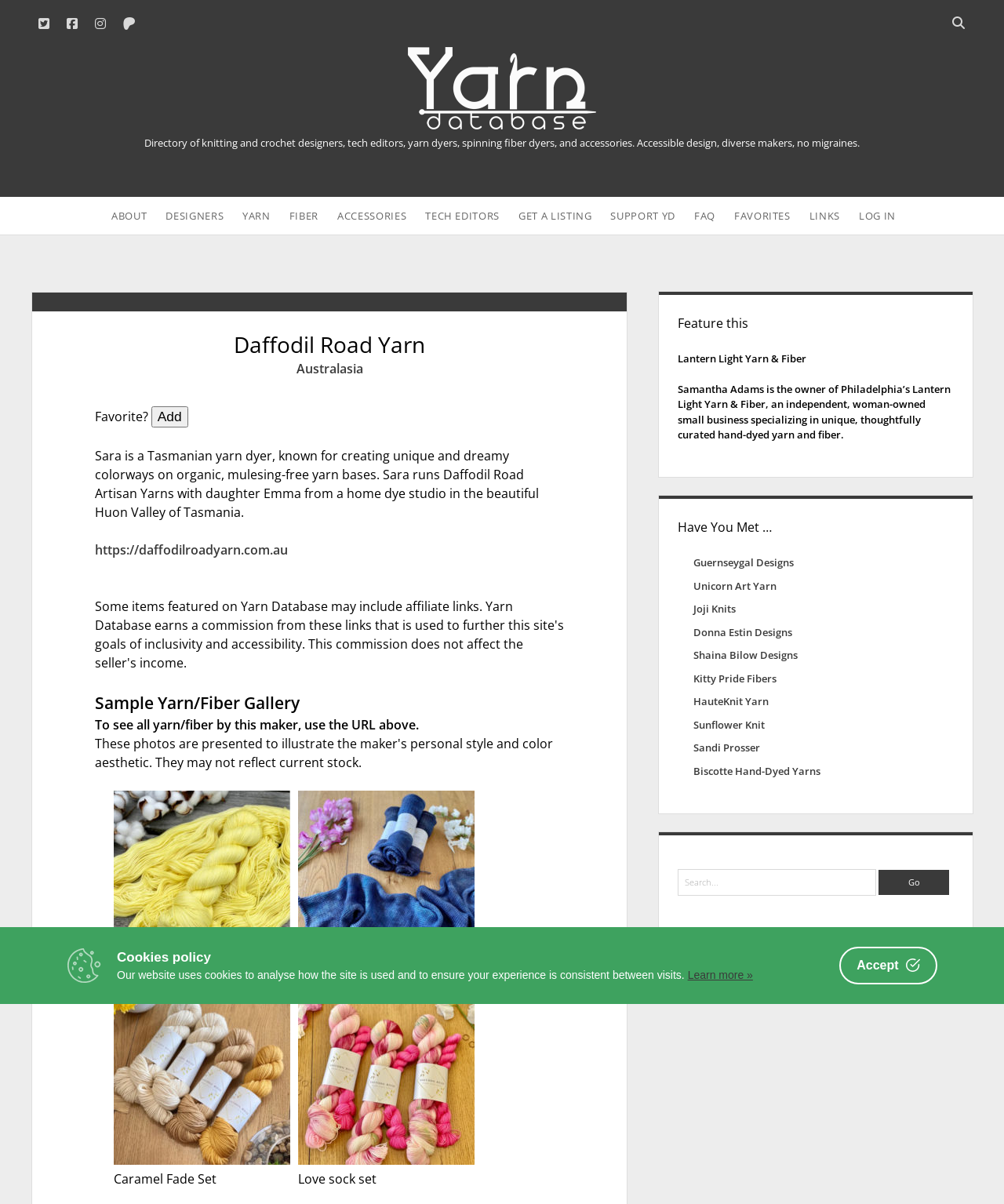Identify the bounding box coordinates of the clickable region necessary to fulfill the following instruction: "Learn about Sara's yarn dyeing". The bounding box coordinates should be four float numbers between 0 and 1, i.e., [left, top, right, bottom].

[0.094, 0.371, 0.537, 0.433]